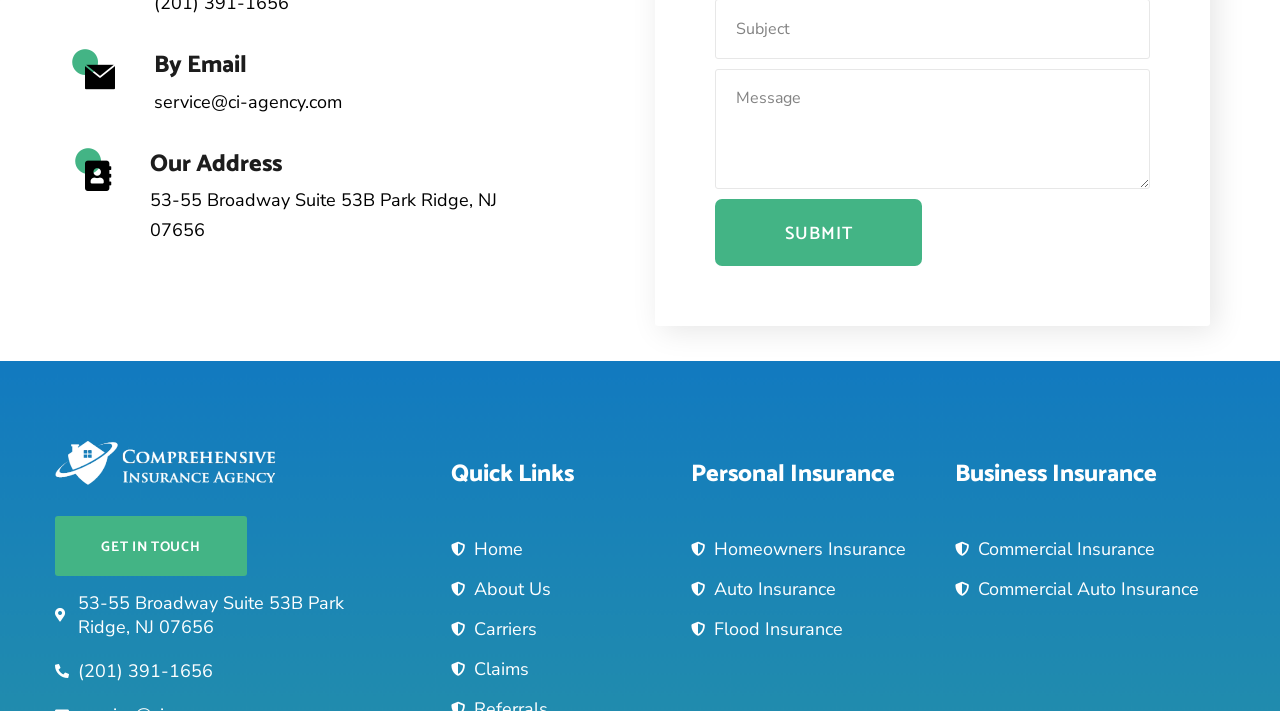Locate the bounding box coordinates of the region to be clicked to comply with the following instruction: "Fill in the Message textbox". The coordinates must be four float numbers between 0 and 1, in the form [left, top, right, bottom].

[0.559, 0.097, 0.898, 0.266]